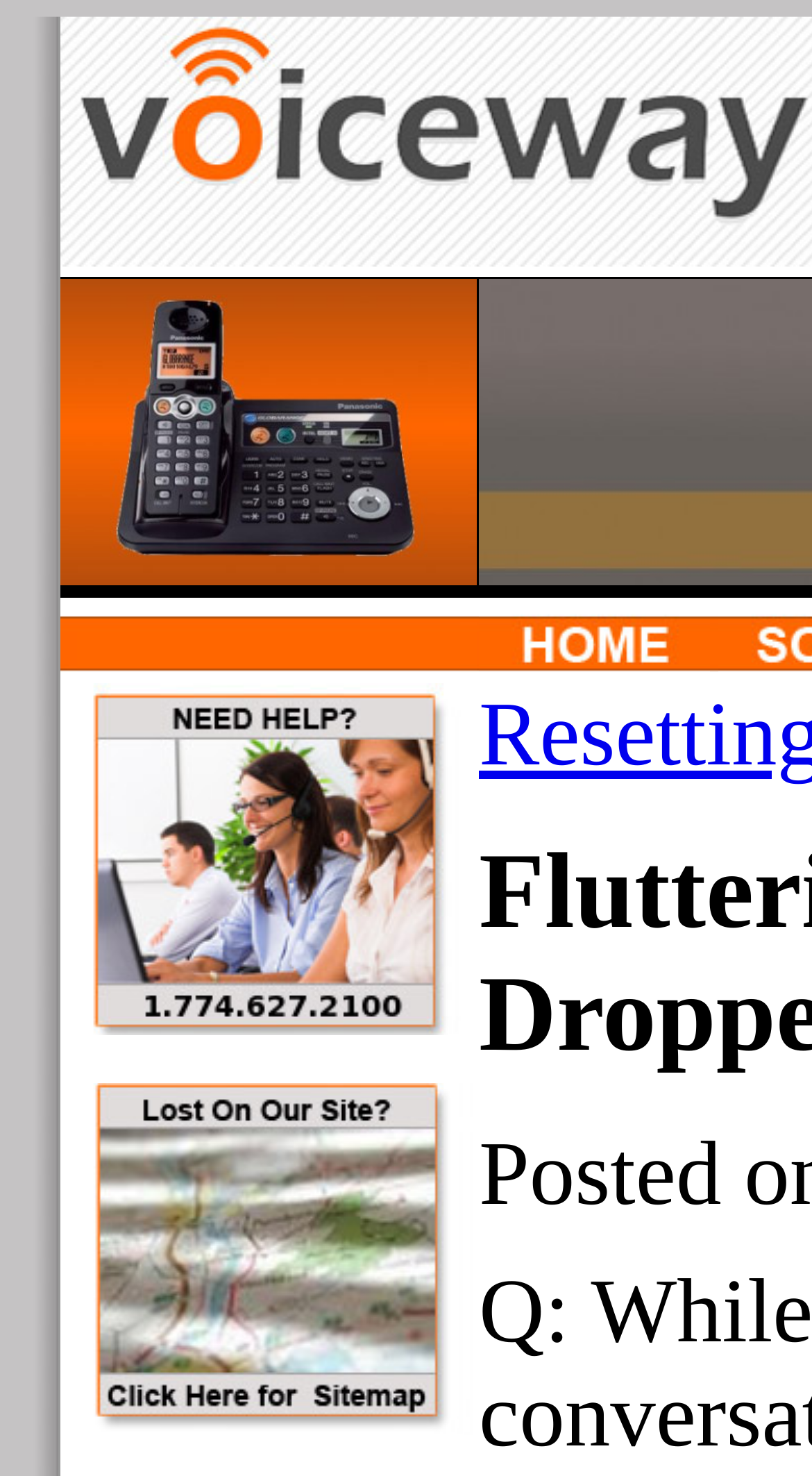Please give a short response to the question using one word or a phrase:
How many links are in the top-right corner?

3